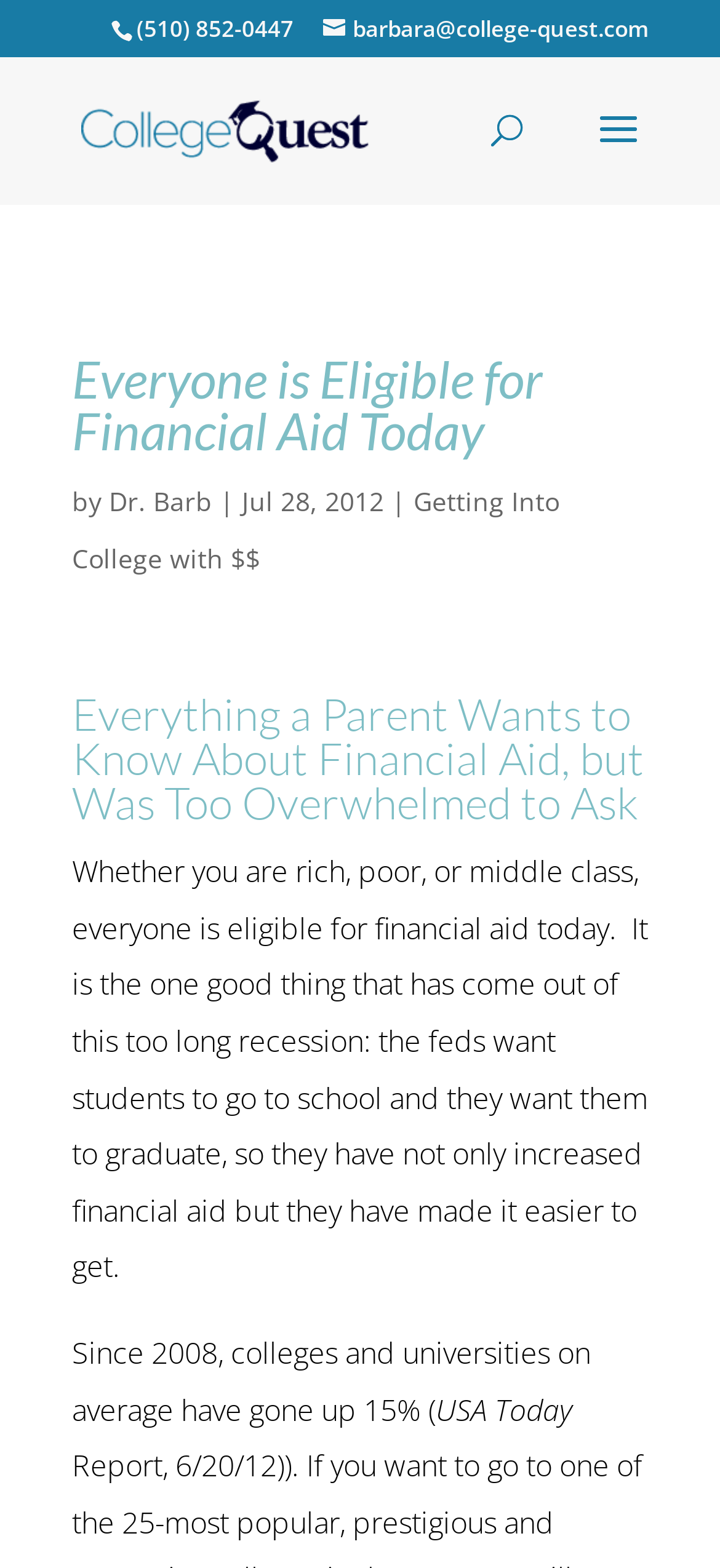Extract the bounding box coordinates for the HTML element that matches this description: "alt="College Quest"". The coordinates should be four float numbers between 0 and 1, i.e., [left, top, right, bottom].

[0.113, 0.067, 0.513, 0.095]